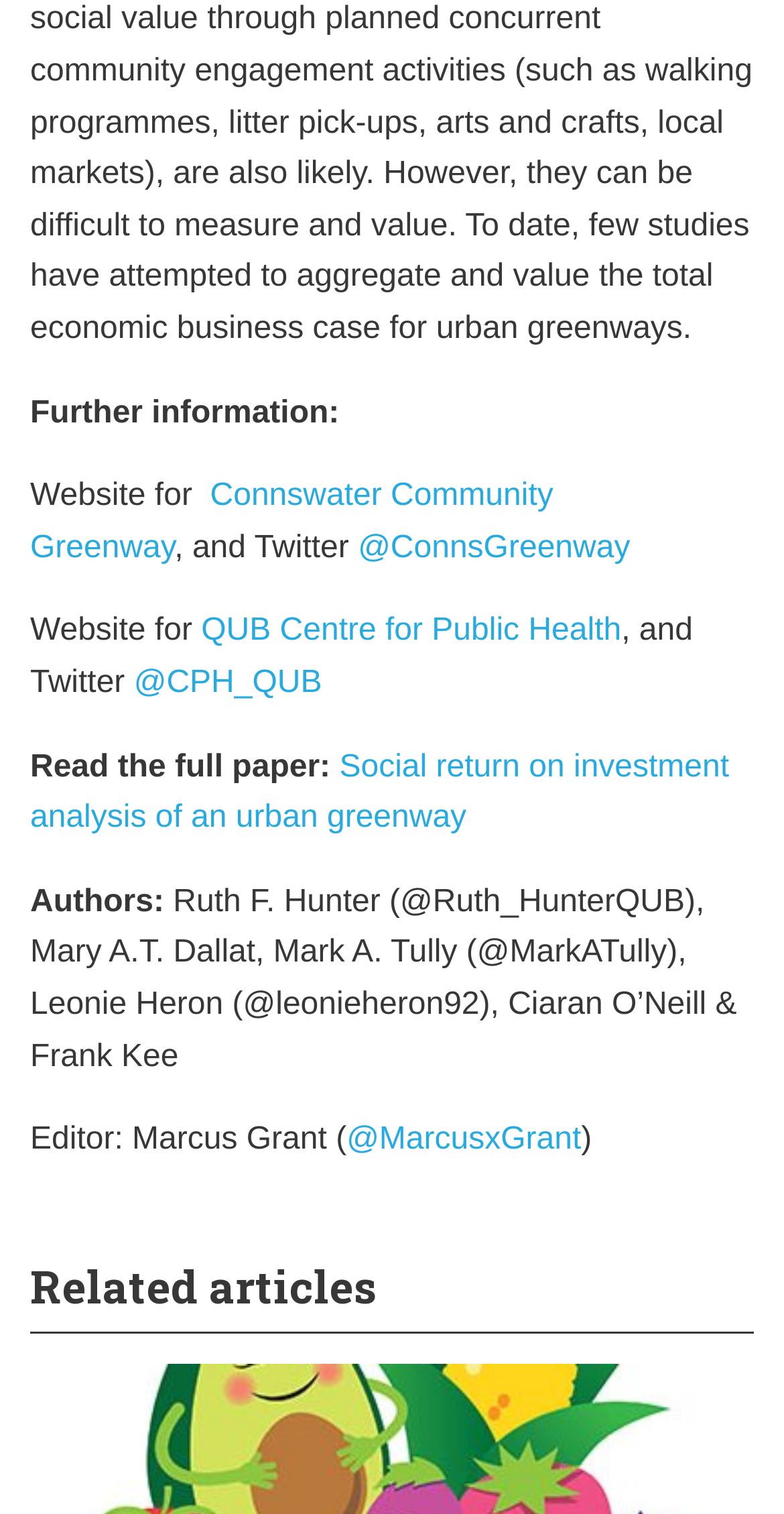How many authors are listed for the full paper?
Based on the image, answer the question with a single word or brief phrase.

6